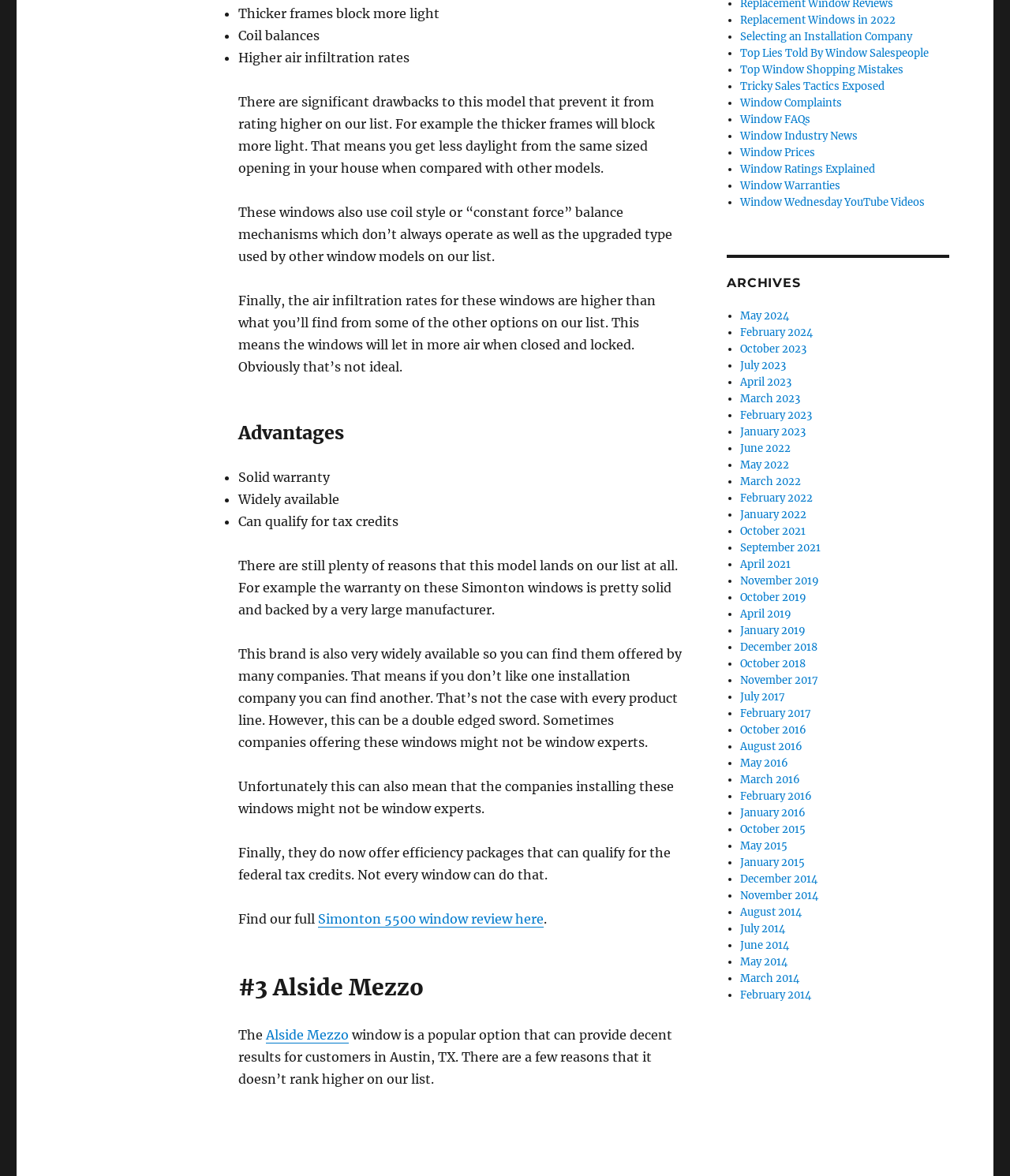Determine the bounding box coordinates of the element's region needed to click to follow the instruction: "View the archives for May 2024". Provide these coordinates as four float numbers between 0 and 1, formatted as [left, top, right, bottom].

[0.733, 0.263, 0.781, 0.274]